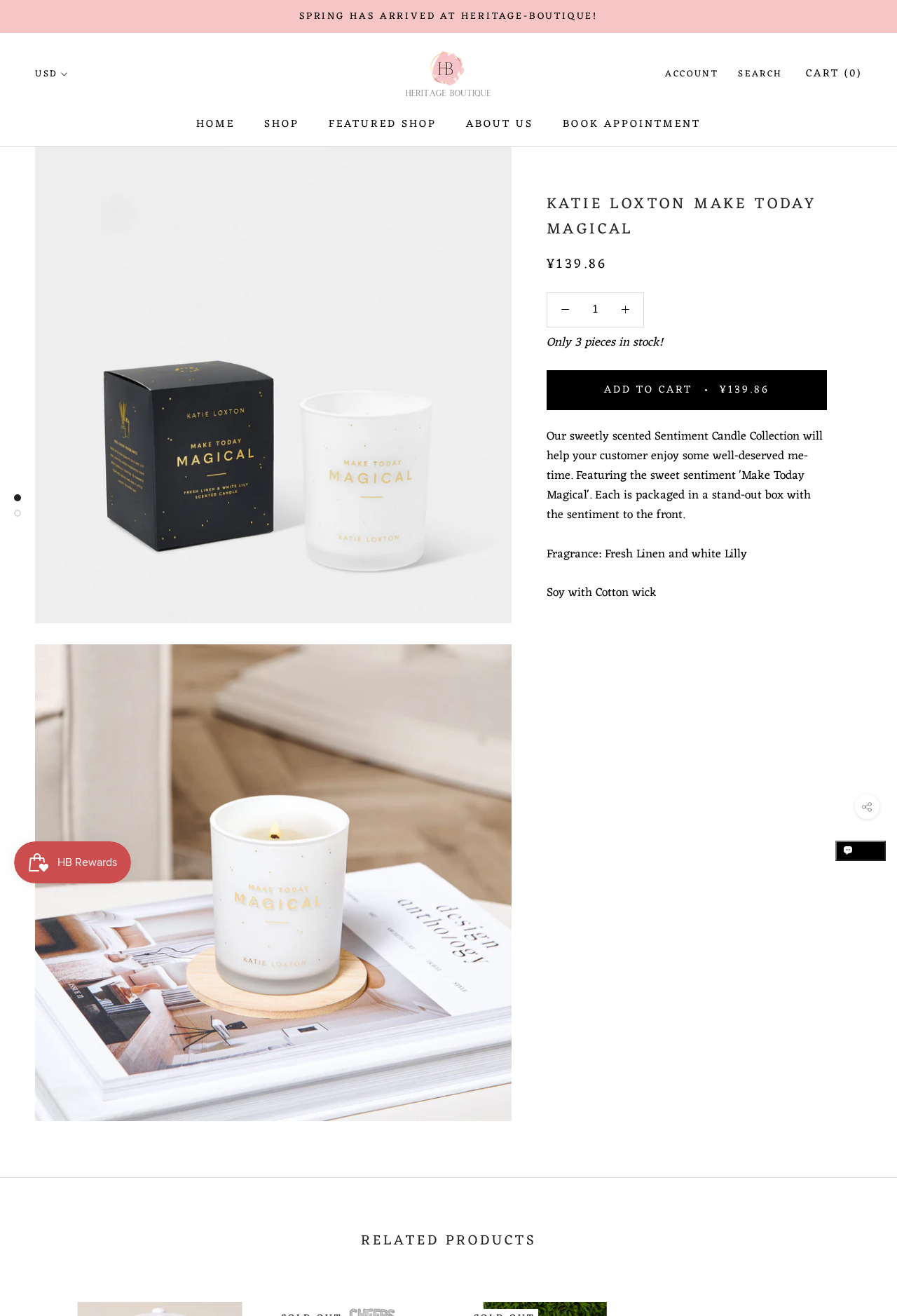Determine the bounding box coordinates of the UI element that matches the following description: "Cart (0)". The coordinates should be four float numbers between 0 and 1 in the format [left, top, right, bottom].

[0.898, 0.049, 0.961, 0.063]